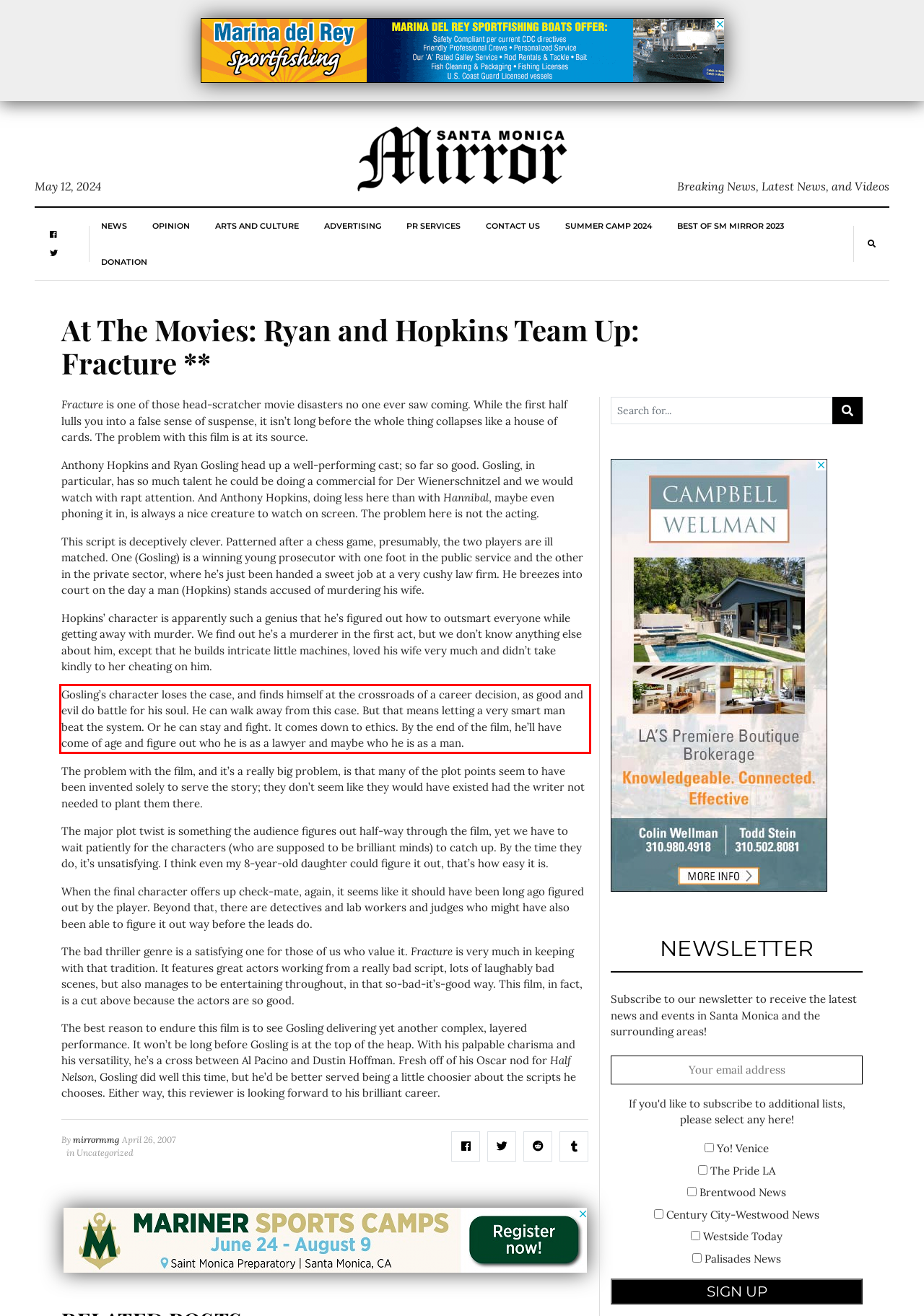Analyze the screenshot of the webpage that features a red bounding box and recognize the text content enclosed within this red bounding box.

Gosling’s character loses the case, and finds himself at the crossroads of a career decision, as good and evil do battle for his soul. He can walk away from this case. But that means letting a very smart man beat the system. Or he can stay and fight. It comes down to ethics. By the end of the film, he’ll have come of age and figure out who he is as a lawyer and maybe who he is as a man.